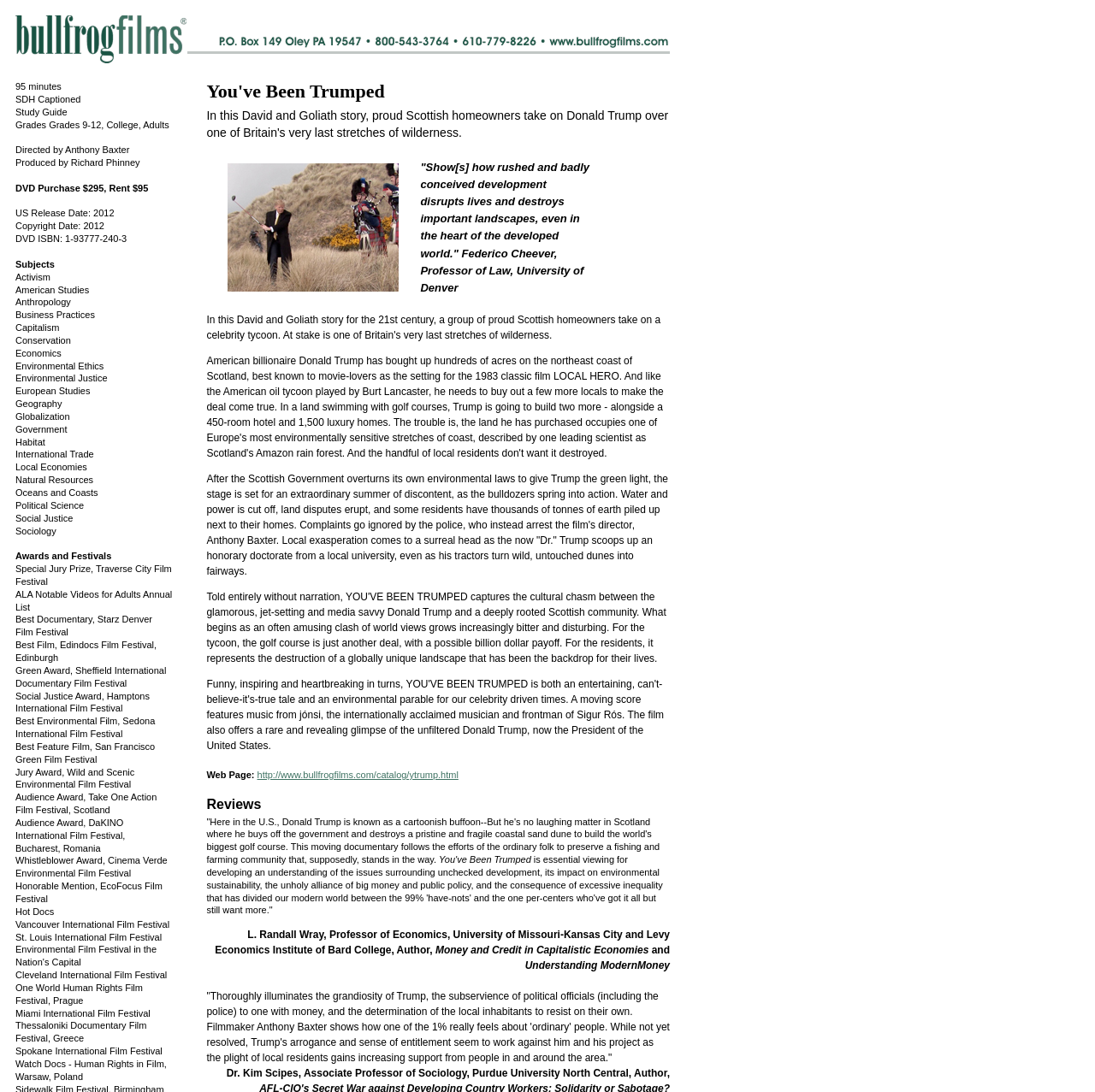Describe every aspect of the webpage in a detailed manner.

This webpage is about a documentary film called "You've Been Trumped" directed by Anthony Baxter and produced by Richard Phinney. The film is about Donald Trump's golf course development in Scotland and its impact on the local community. 

At the top of the page, there is a logo of Bullfrog Films, the distributor of the documentary, accompanied by a brief description of the film and its target audience, which includes grades 9-12, college students, and adults. 

Below the logo, there is a section that provides details about the film, including its purchase and rental prices, release date, and copyright information. 

The page also lists various subjects related to the film, such as activism, American studies, anthropology, business practices, capitalism, conservation, economics, environmental ethics, and more. 

Following the subjects, there is a section that highlights the awards and festivals the film has participated in, including the Traverse City Film Festival, Starz Denver Film Festival, and Sheffield International Documentary Film Festival, among others. 

On the right side of the page, there is an image, and below it, there is a table with four columns, but no data is provided in the table. 

Further down the page, there is a quote from Federico Cheever, a professor of law at the University of Denver, which describes the film's theme of how development disrupts lives and destroys landscapes. 

Next, there is a summary of the film's plot, which describes how the Scottish government allows Trump to build a golf course despite environmental concerns, and how the local residents resist the development. 

The page also includes a section for reviews, which features quotes from professors and authors praising the film for its portrayal of the issues surrounding unchecked development, environmental sustainability, and economic inequality. 

At the bottom of the page, there are links to the film's webpage and a section for additional reviews.